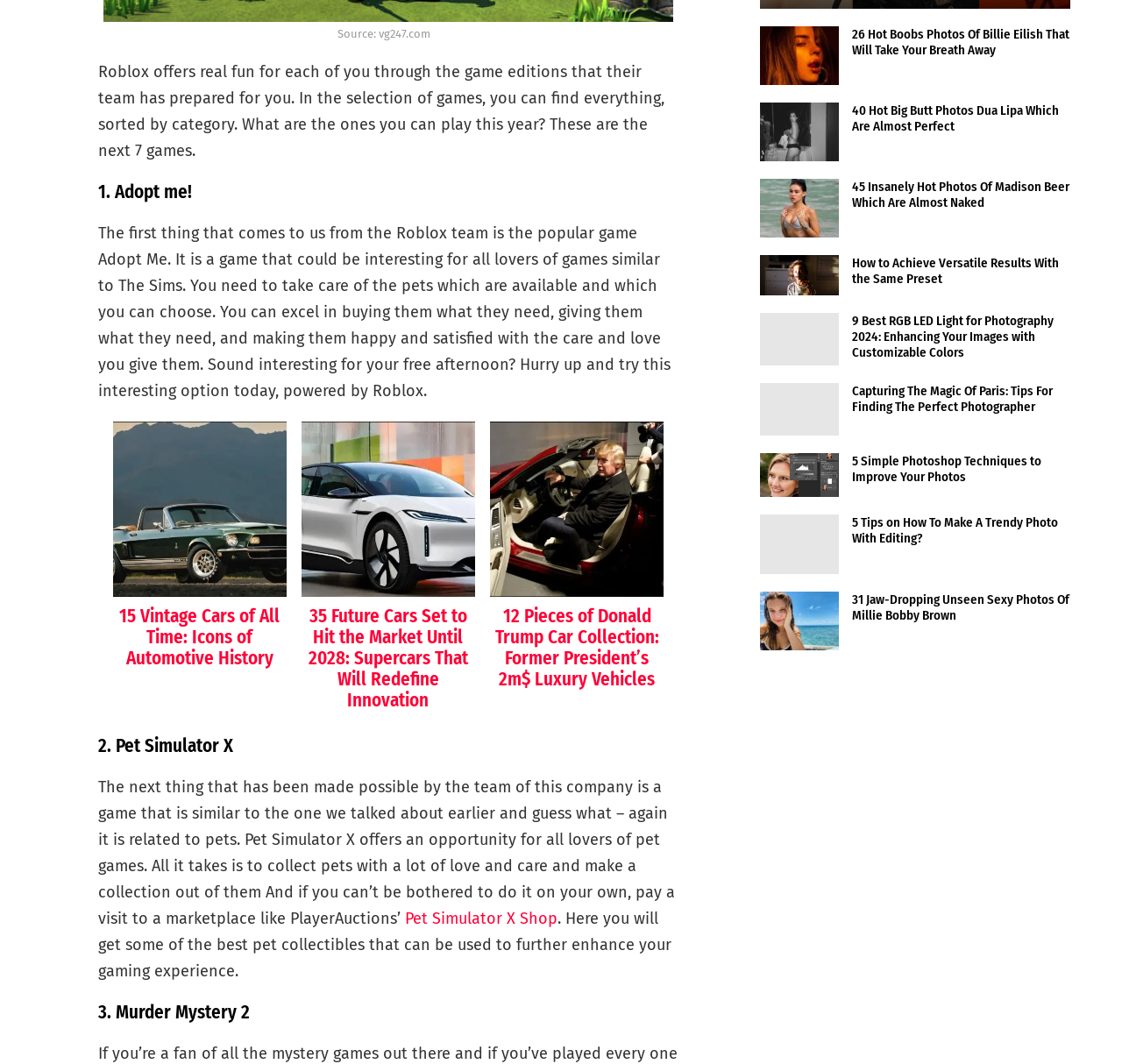Provide the bounding box coordinates for the area that should be clicked to complete the instruction: "Explore Murder Mystery 2".

[0.088, 0.942, 0.605, 0.961]